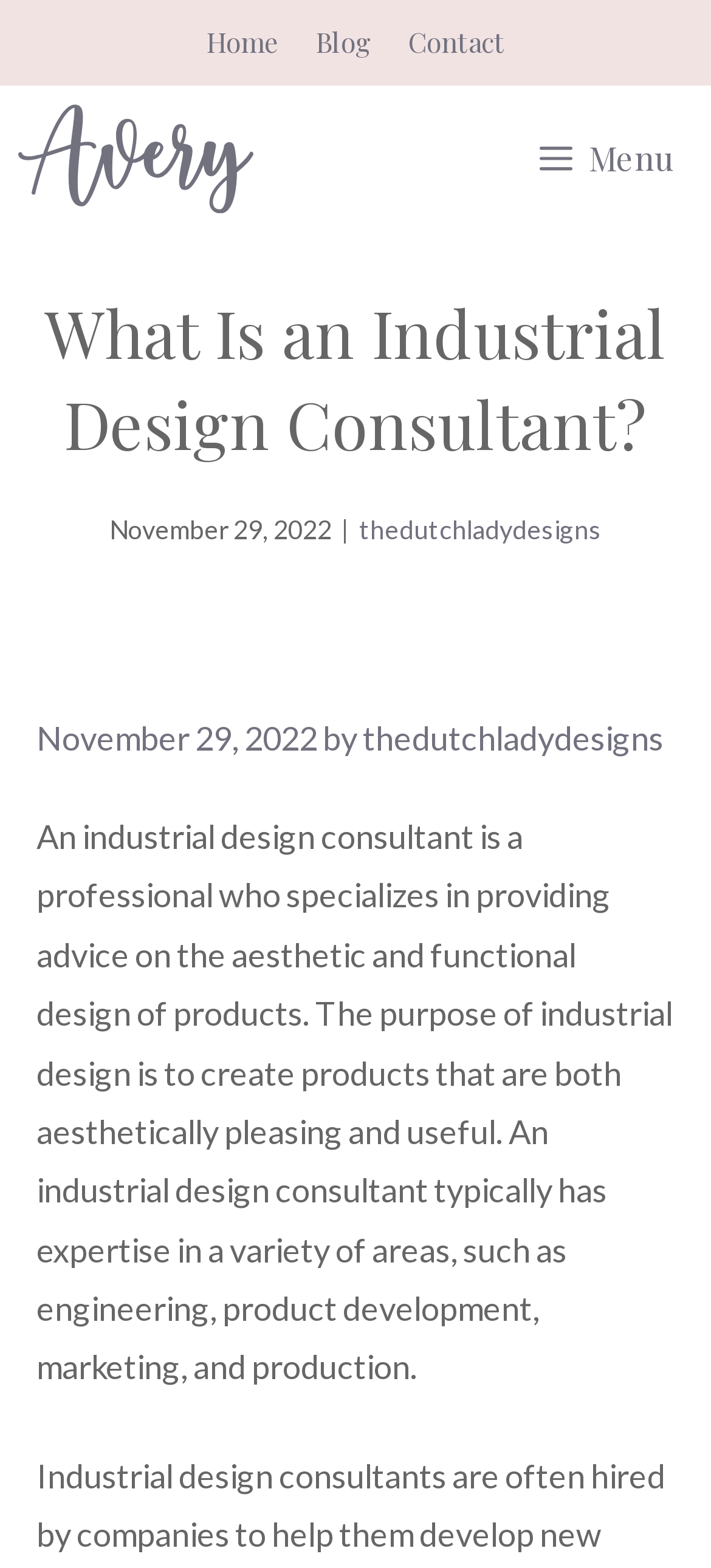For the given element description Blog, determine the bounding box coordinates of the UI element. The coordinates should follow the format (top-left x, top-left y, bottom-right x, bottom-right y) and be within the range of 0 to 1.

[0.444, 0.015, 0.523, 0.038]